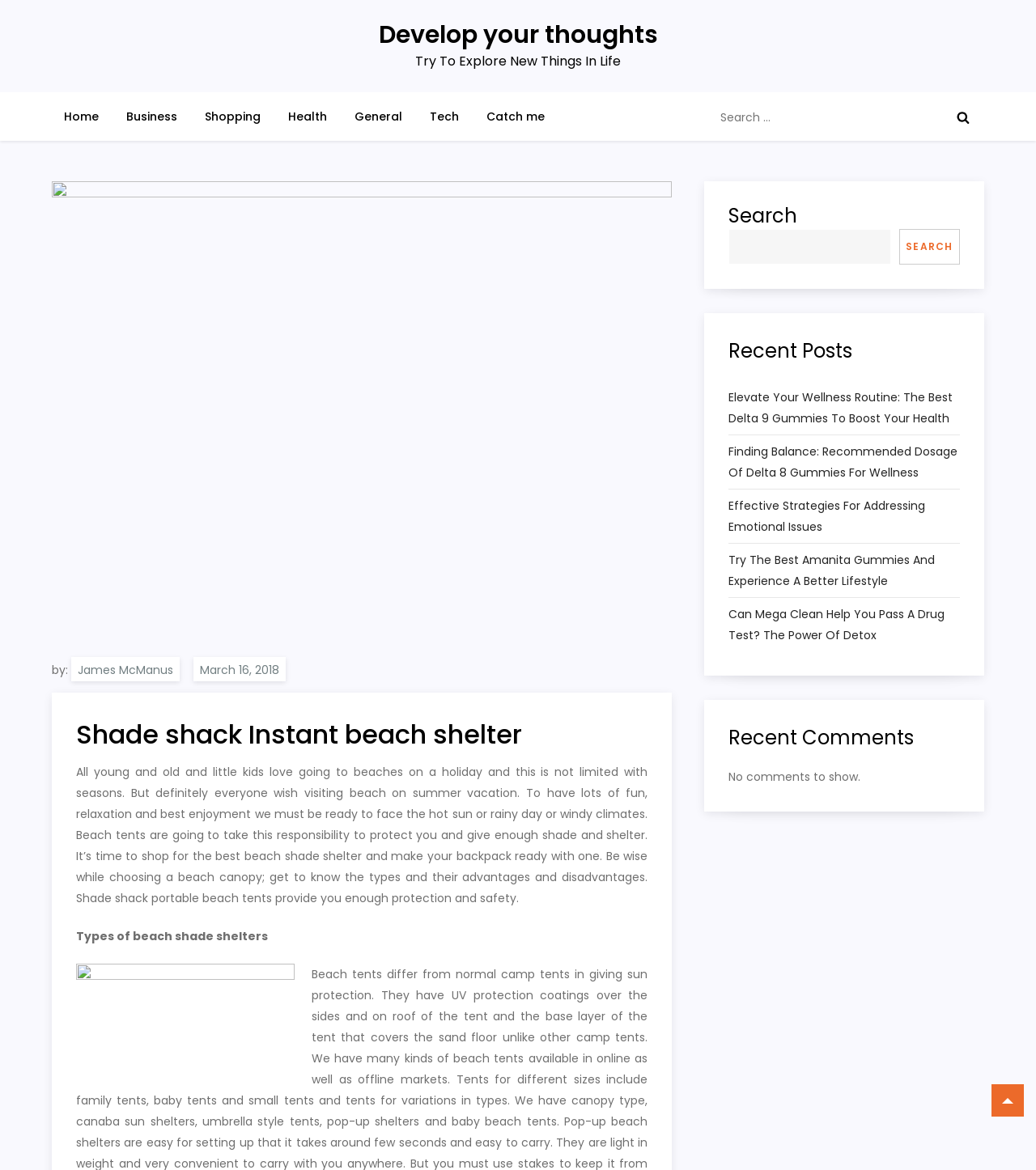Please examine the image and answer the question with a detailed explanation:
How many recent comments are shown on the webpage?

According to the webpage, there are no recent comments shown, as indicated by the text 'No comments to show.'